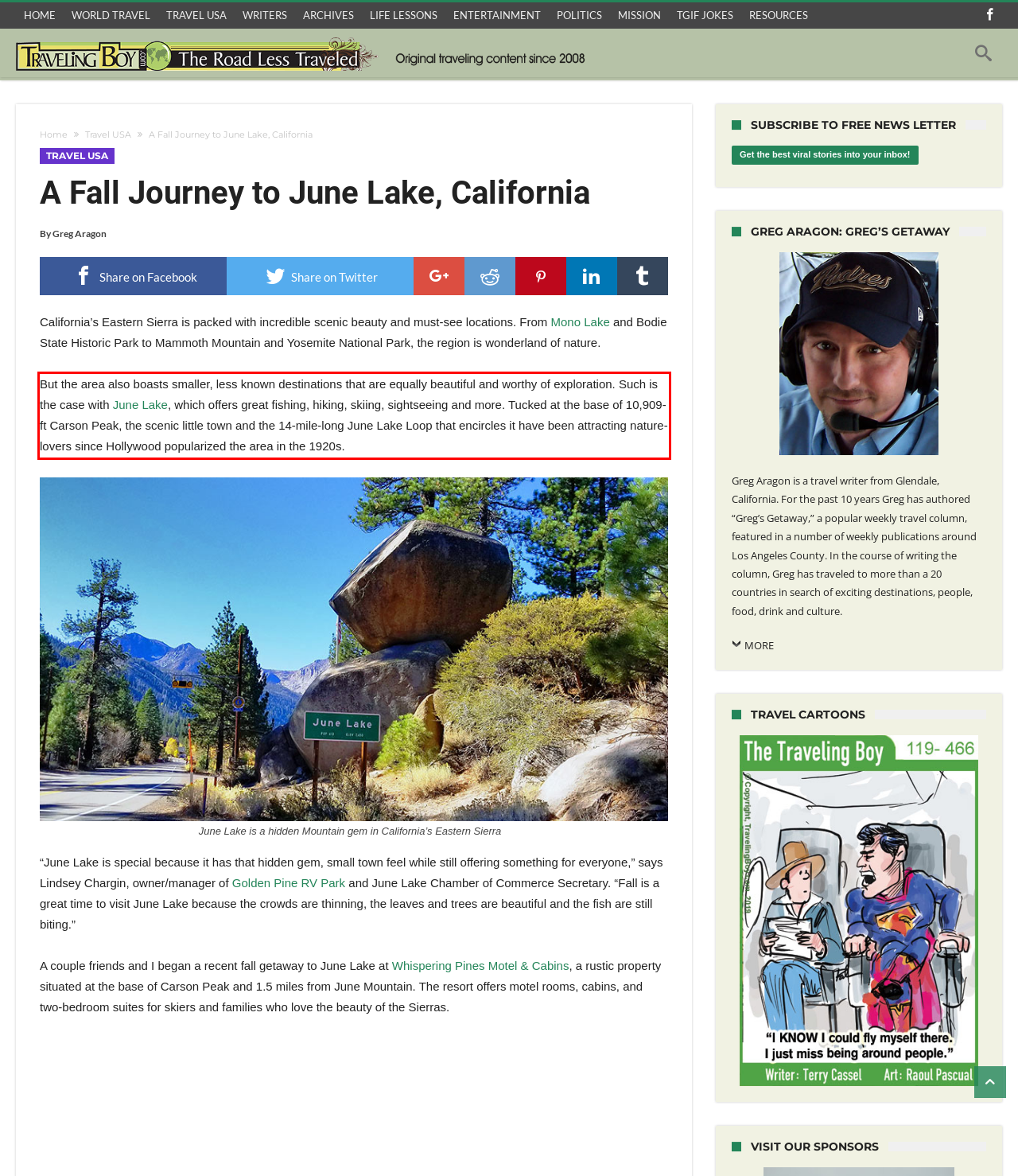In the given screenshot, locate the red bounding box and extract the text content from within it.

But the area also boasts smaller, less known destinations that are equally beautiful and worthy of exploration. Such is the case with June Lake, which offers great fishing, hiking, skiing, sightseeing and more. Tucked at the base of 10,909-ft Carson Peak, the scenic little town and the 14-mile-long June Lake Loop that encircles it have been attracting nature-lovers since Hollywood popularized the area in the 1920s.